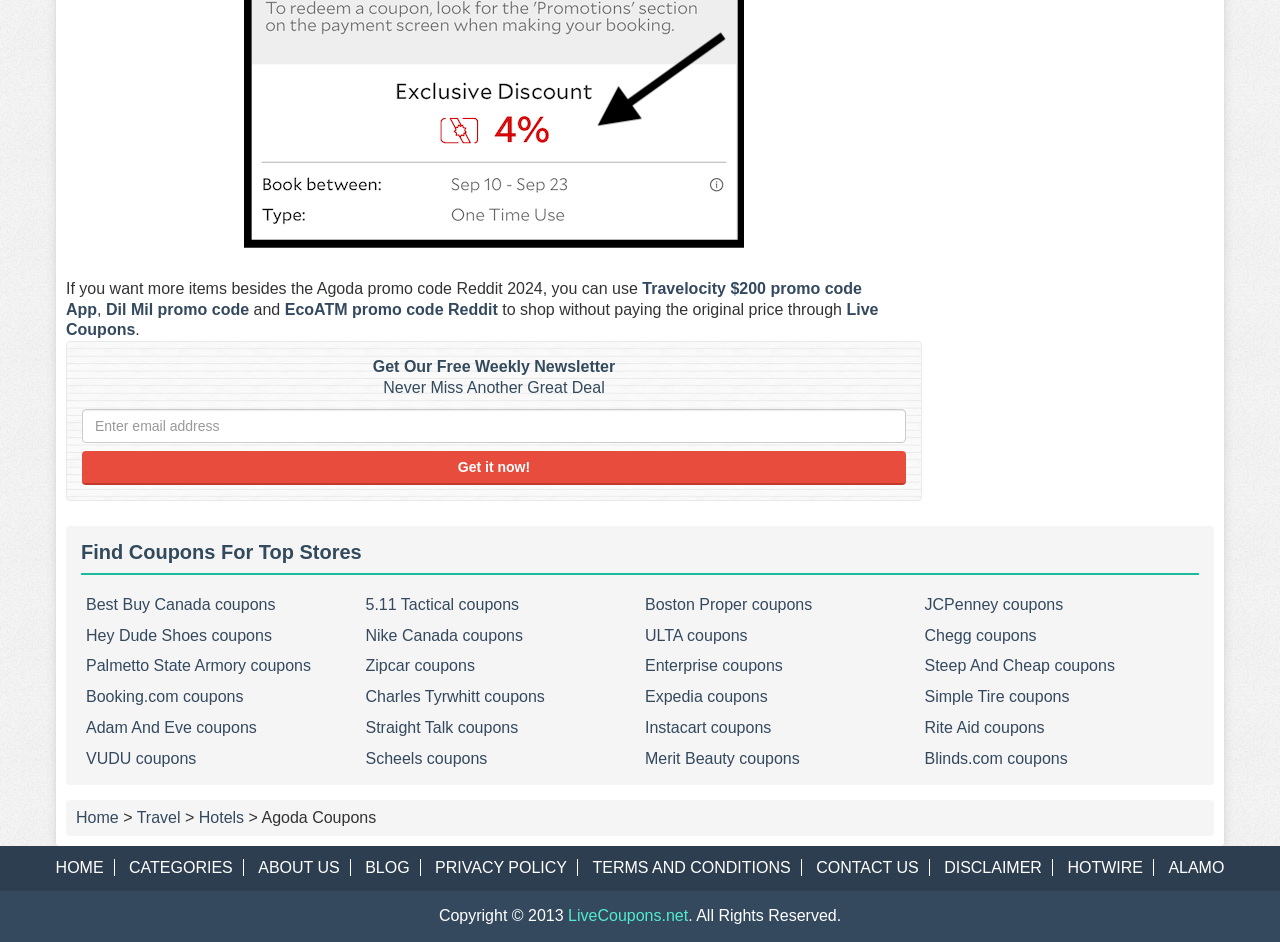Please locate the bounding box coordinates of the region I need to click to follow this instruction: "Explore the Action Centre".

None